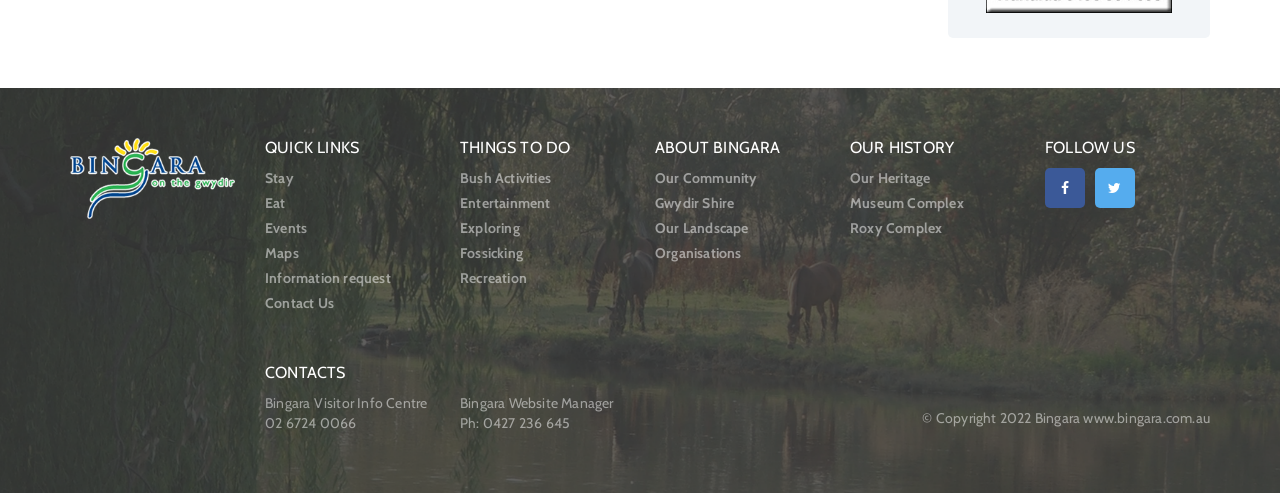Kindly determine the bounding box coordinates of the area that needs to be clicked to fulfill this instruction: "View Bush Activities".

[0.359, 0.342, 0.43, 0.378]